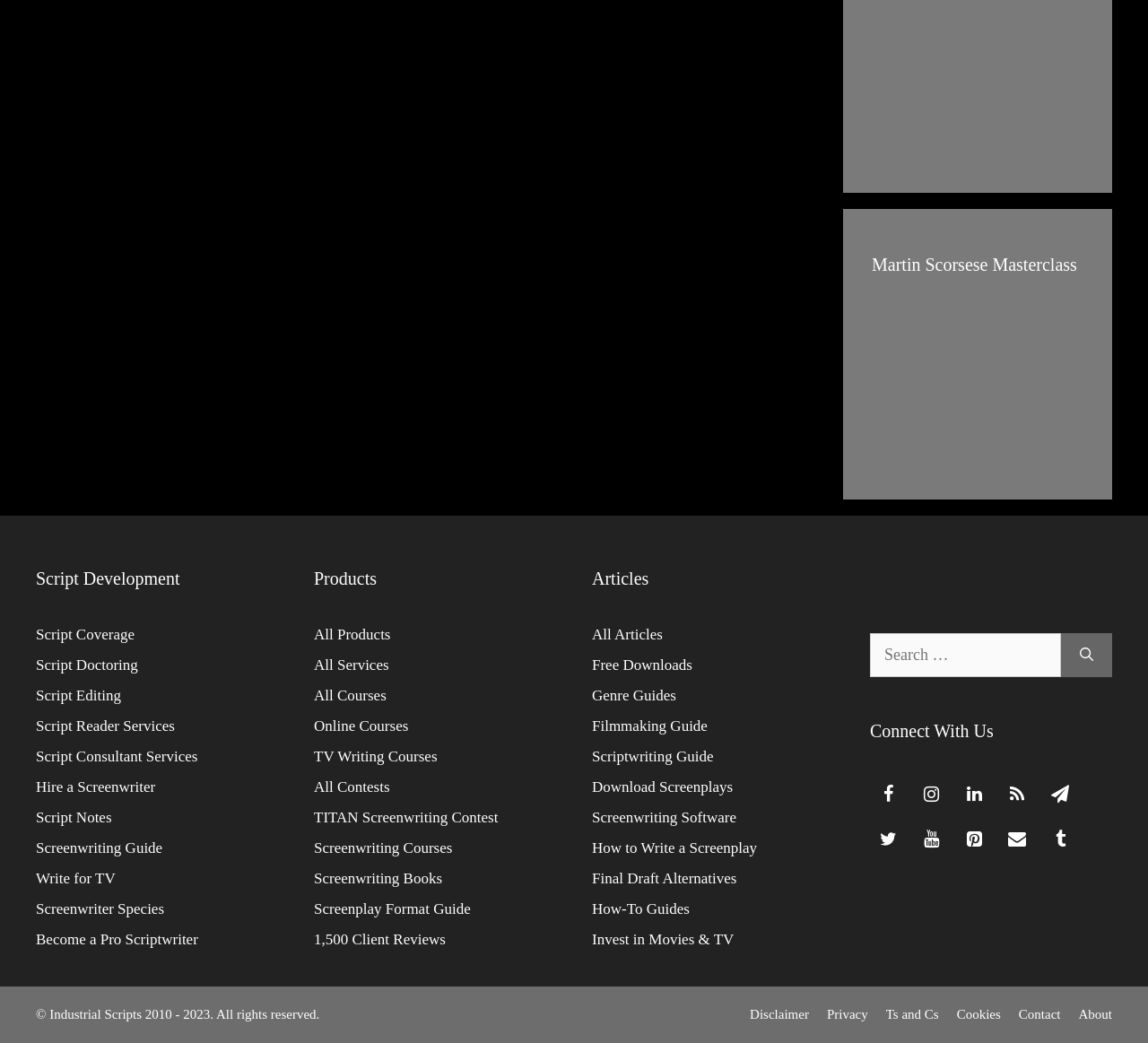Based on the element description: "parent_node: Search for: aria-label="Search"", identify the bounding box coordinates for this UI element. The coordinates must be four float numbers between 0 and 1, listed as [left, top, right, bottom].

[0.924, 0.607, 0.969, 0.649]